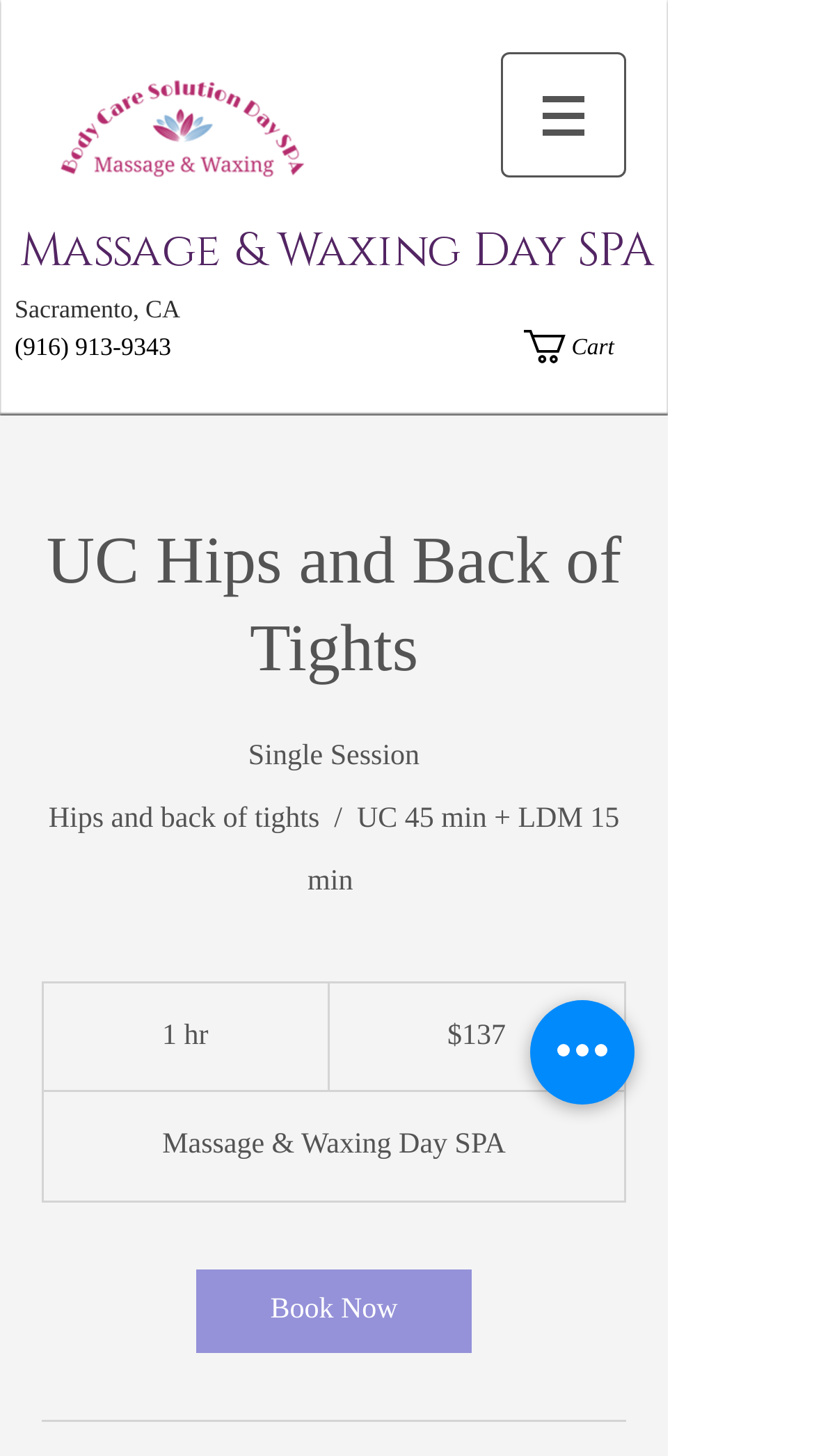Given the description Cart, predict the bounding box coordinates of the UI element. Ensure the coordinates are in the format (top-left x, top-left y, bottom-right x, bottom-right y) and all values are between 0 and 1.

[0.644, 0.226, 0.81, 0.249]